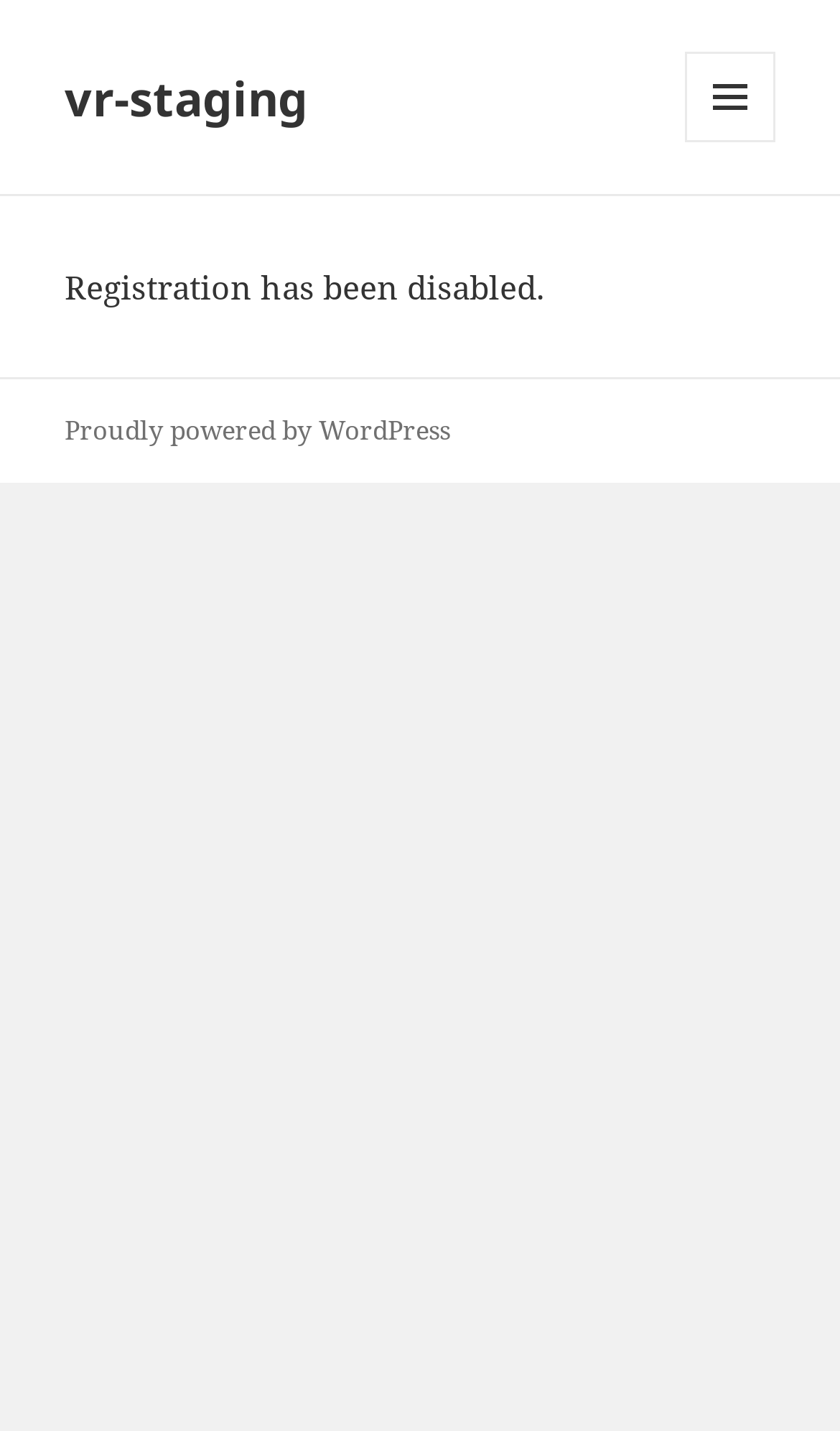Refer to the image and offer a detailed explanation in response to the question: What is the purpose of the button with a menu icon?

The button with a menu icon has a description 'MENU AND WIDGETS' which implies that it is used to access menu and widget options on the website.